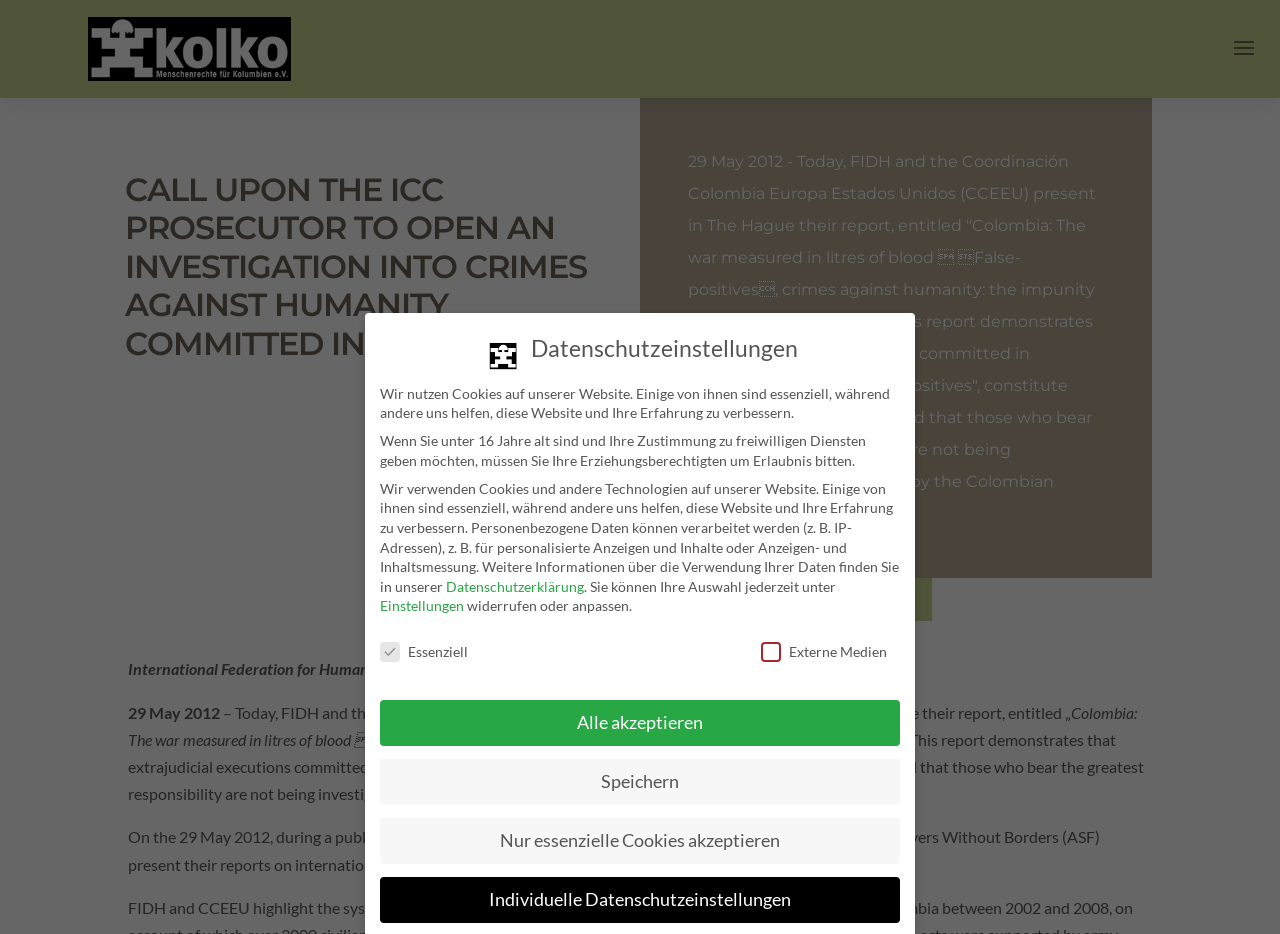Determine the bounding box for the UI element as described: "Individuelle Datenschutzeinstellungen". The coordinates should be represented as four float numbers between 0 and 1, formatted as [left, top, right, bottom].

[0.297, 0.939, 0.703, 0.988]